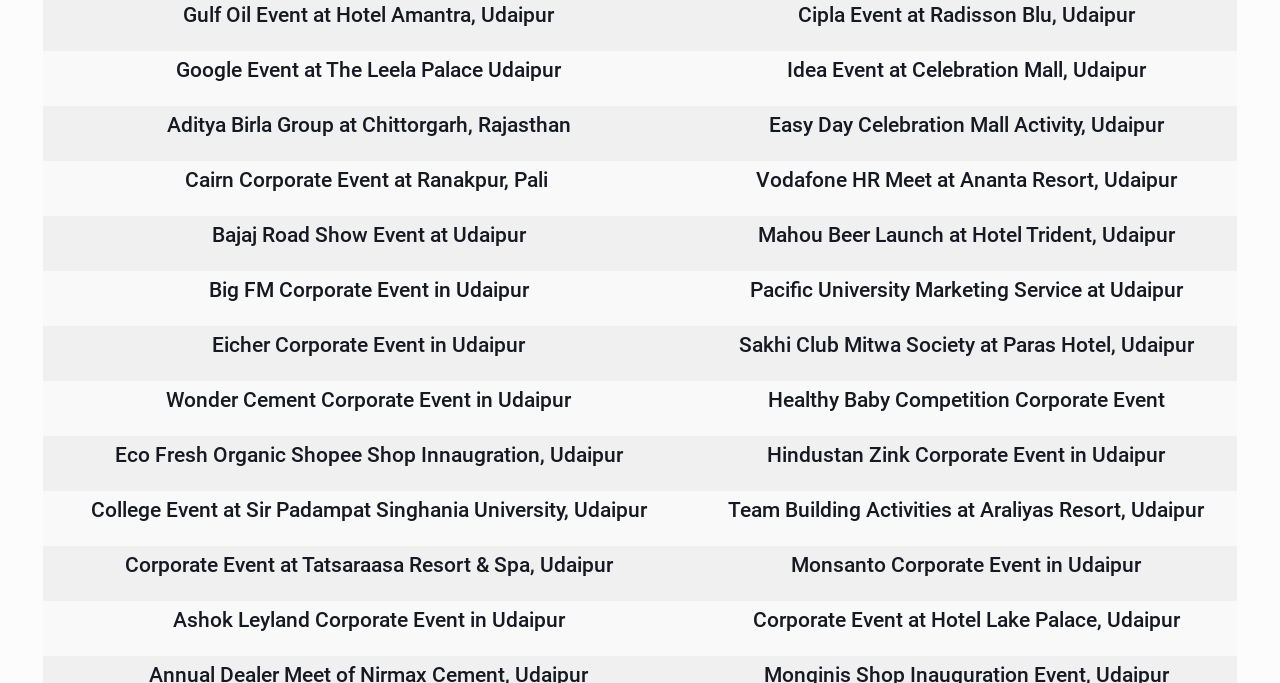Using the given element description, provide the bounding box coordinates (top-left x, top-left y, bottom-right x, bottom-right y) for the corresponding UI element in the screenshot: Eicher Corporate Event in Udaipur

[0.166, 0.488, 0.411, 0.523]